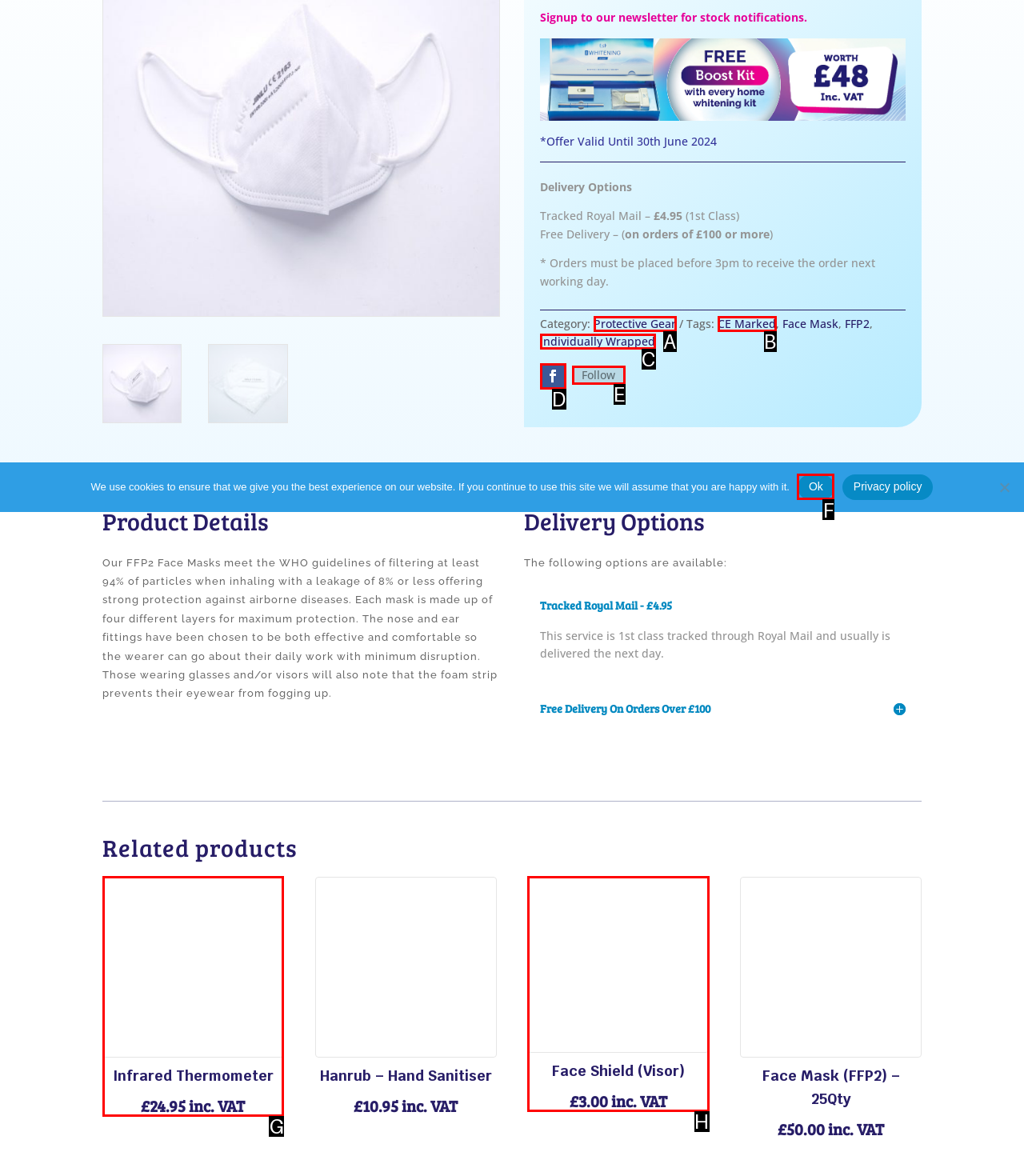Based on the description: Follow, identify the matching HTML element. Reply with the letter of the correct option directly.

D